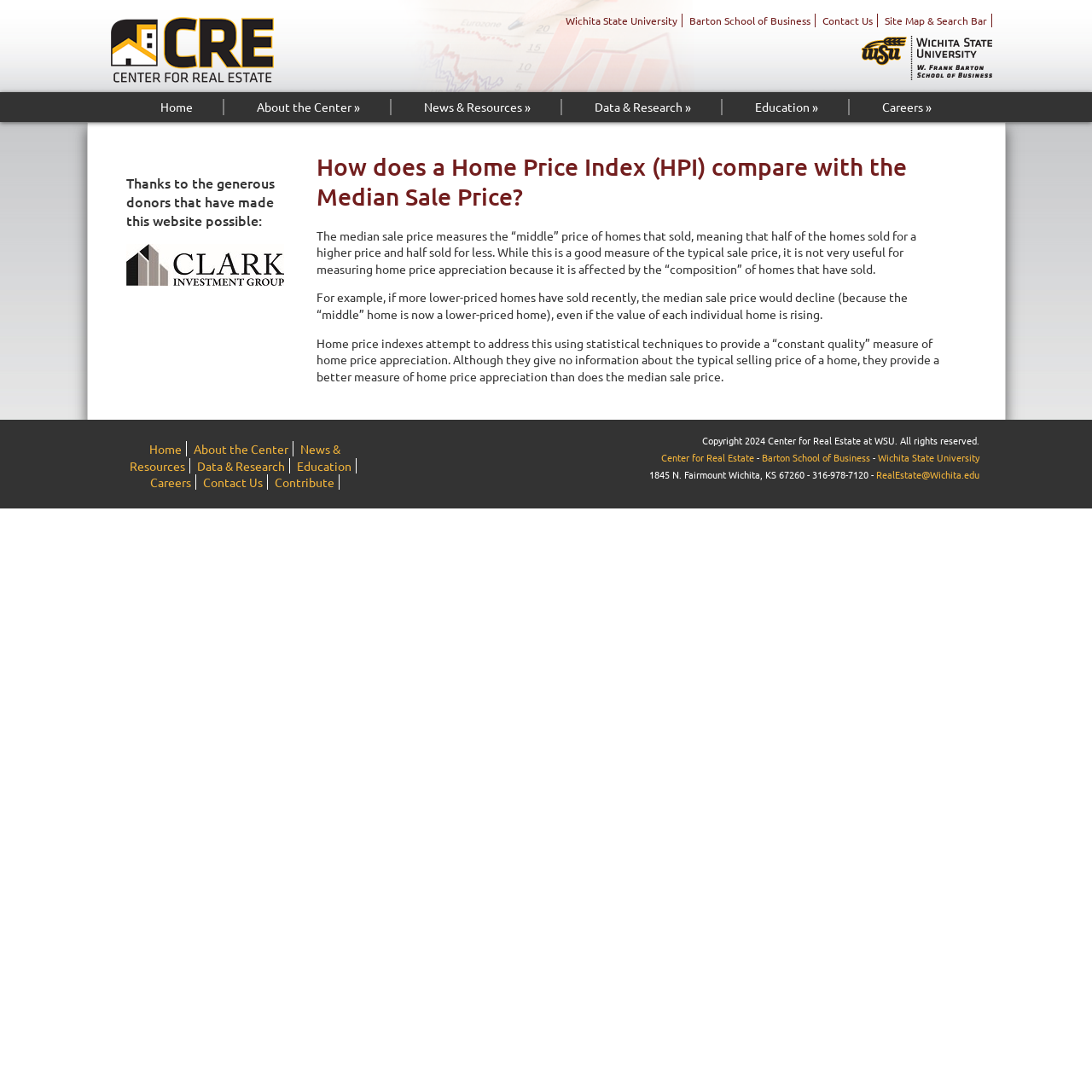What is the median sale price?
Please provide a single word or phrase as your answer based on the screenshot.

middle price of homes